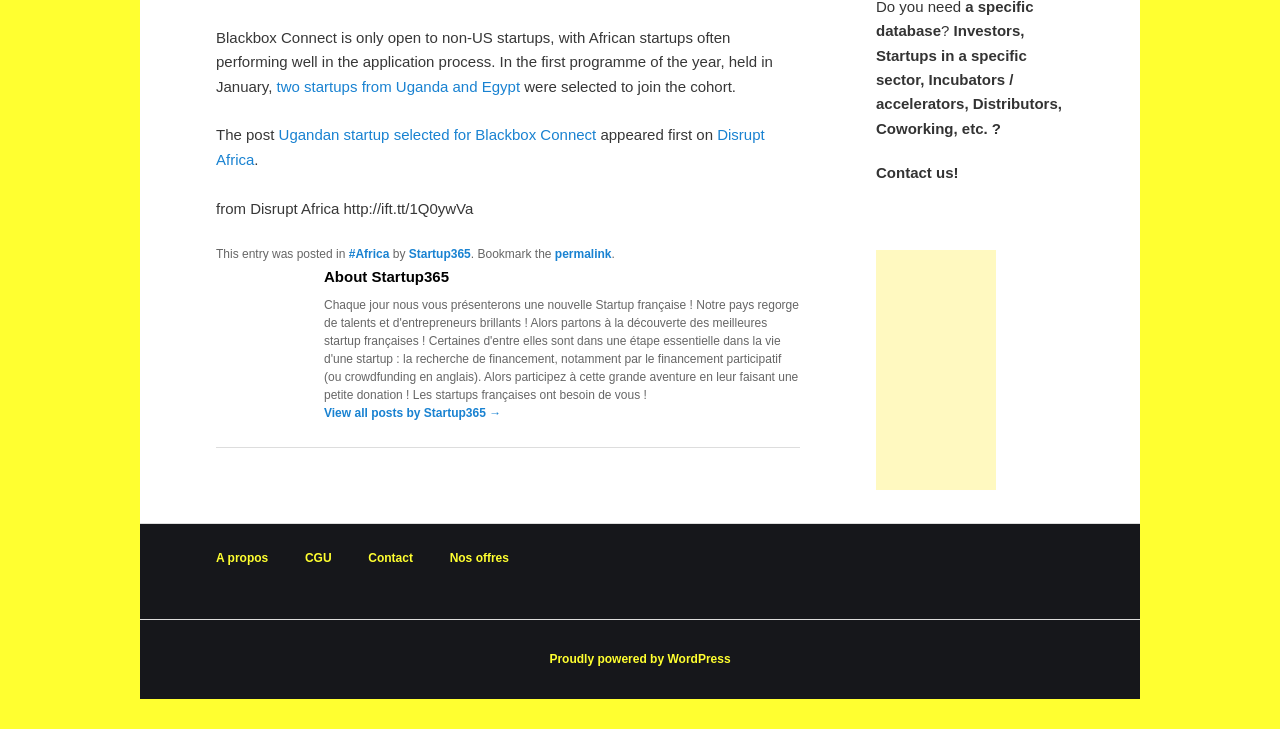Please answer the following question using a single word or phrase: 
What is the category of the post?

Africa